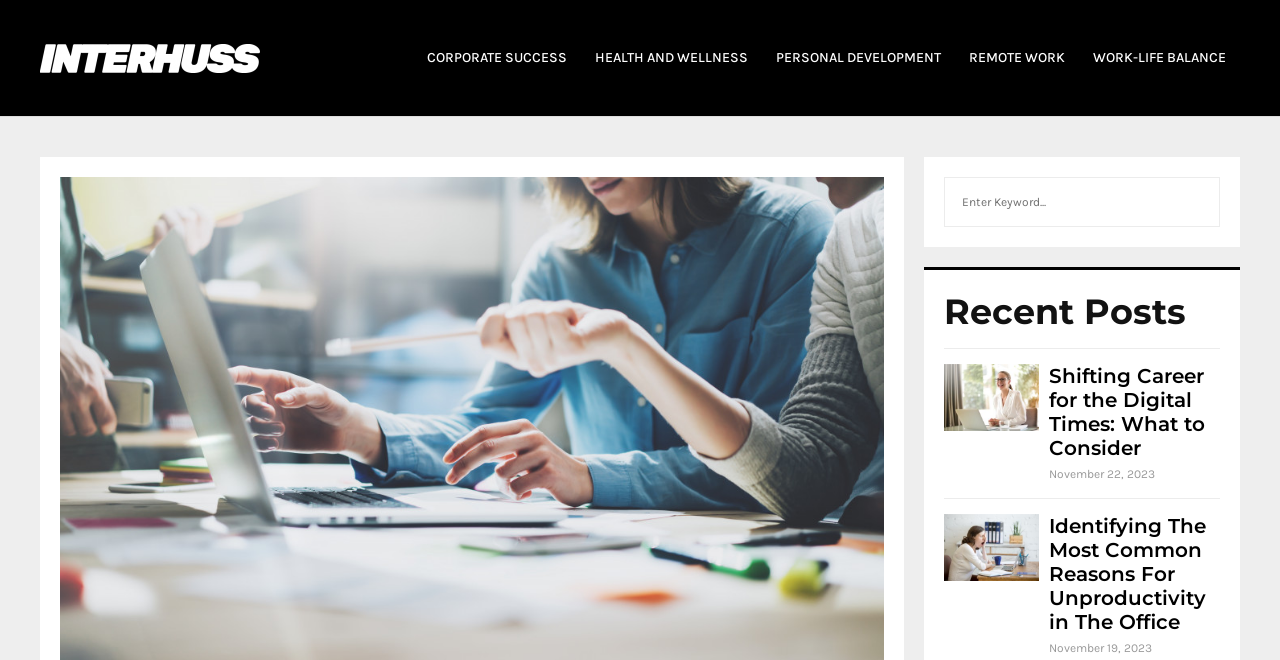Please identify the bounding box coordinates of the element on the webpage that should be clicked to follow this instruction: "Search for something". The bounding box coordinates should be given as four float numbers between 0 and 1, formatted as [left, top, right, bottom].

[0.738, 0.27, 0.913, 0.342]